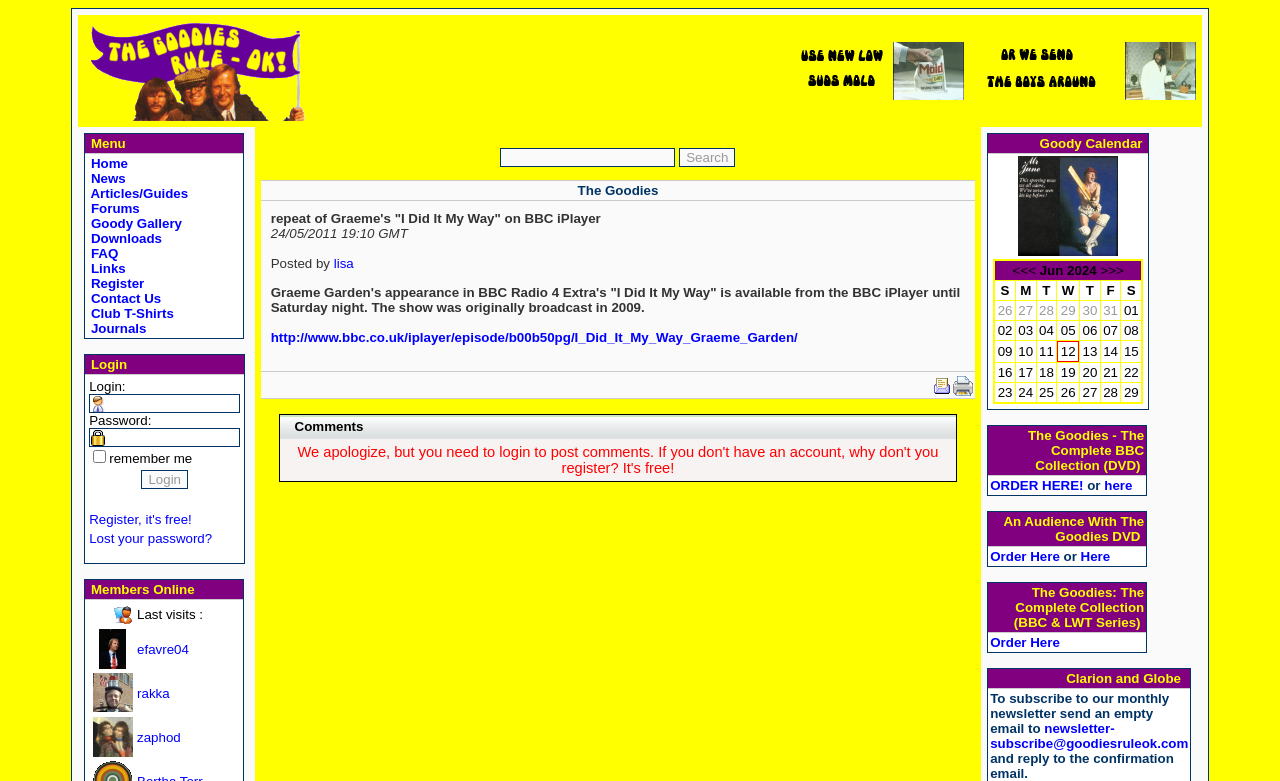What is the purpose of the login form?
Using the image, respond with a single word or phrase.

To log in to the fan club